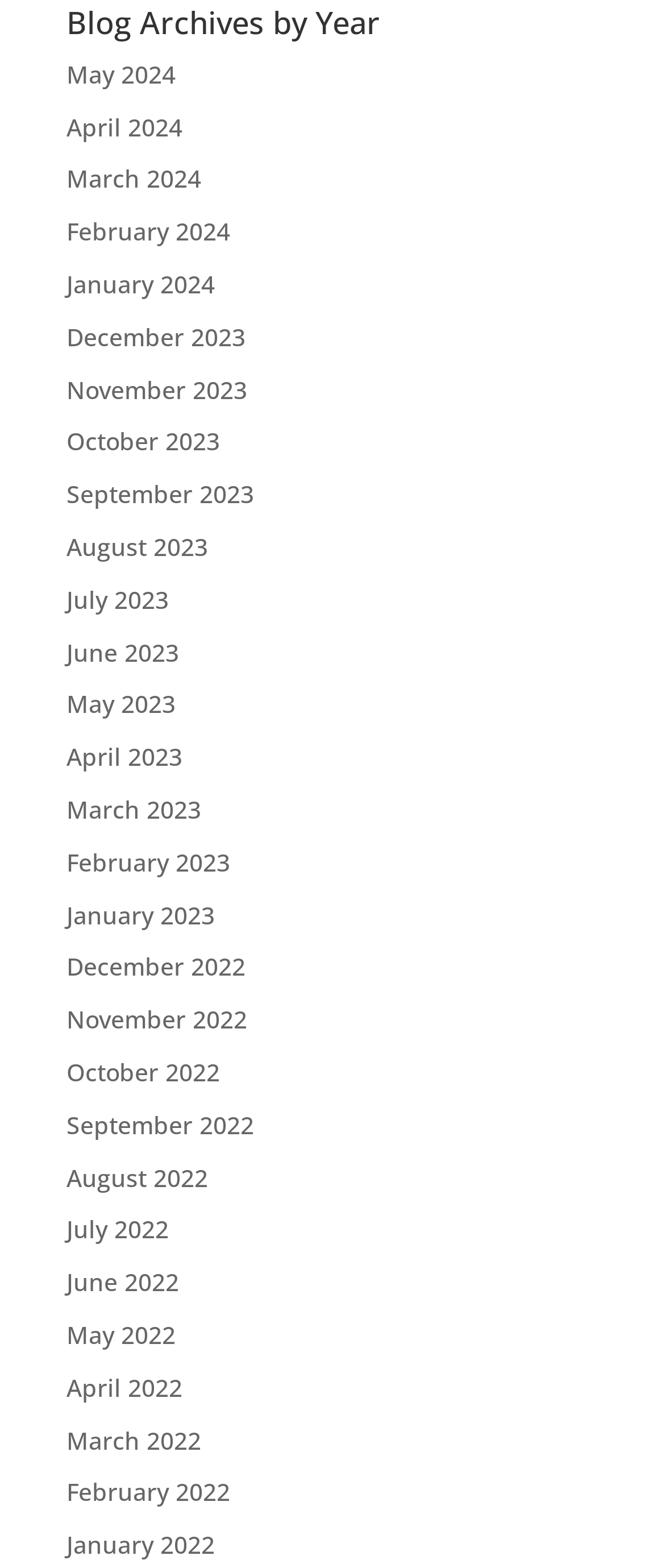Are the months listed in chronological order?
Using the information from the image, provide a comprehensive answer to the question.

I looked at the list of links on the webpage and found that the months are listed in reverse chronological order, with the latest month (May 2024) at the top and the earliest month (January 2022) at the bottom, indicating that they are listed in chronological order.